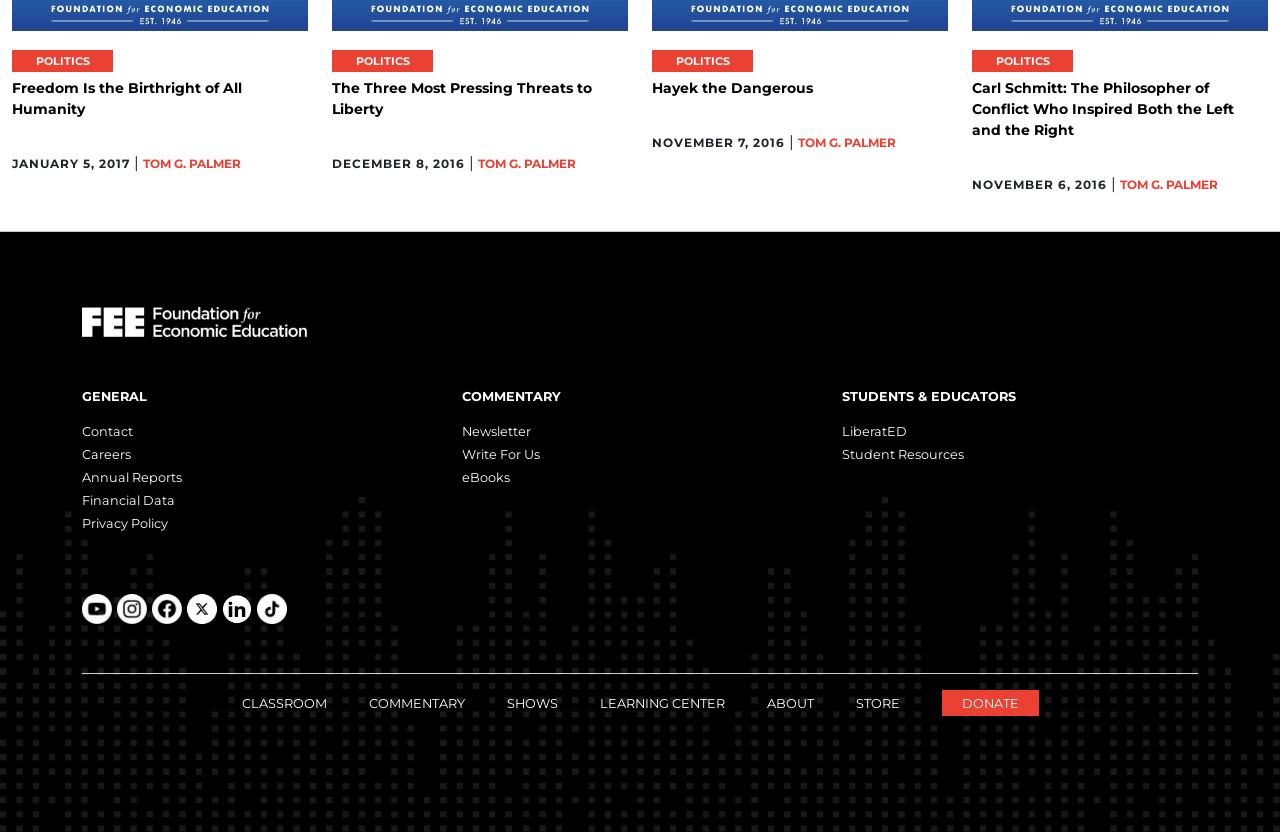Find and specify the bounding box coordinates that correspond to the clickable region for the instruction: "Type your comment in the 'Comment' field".

None